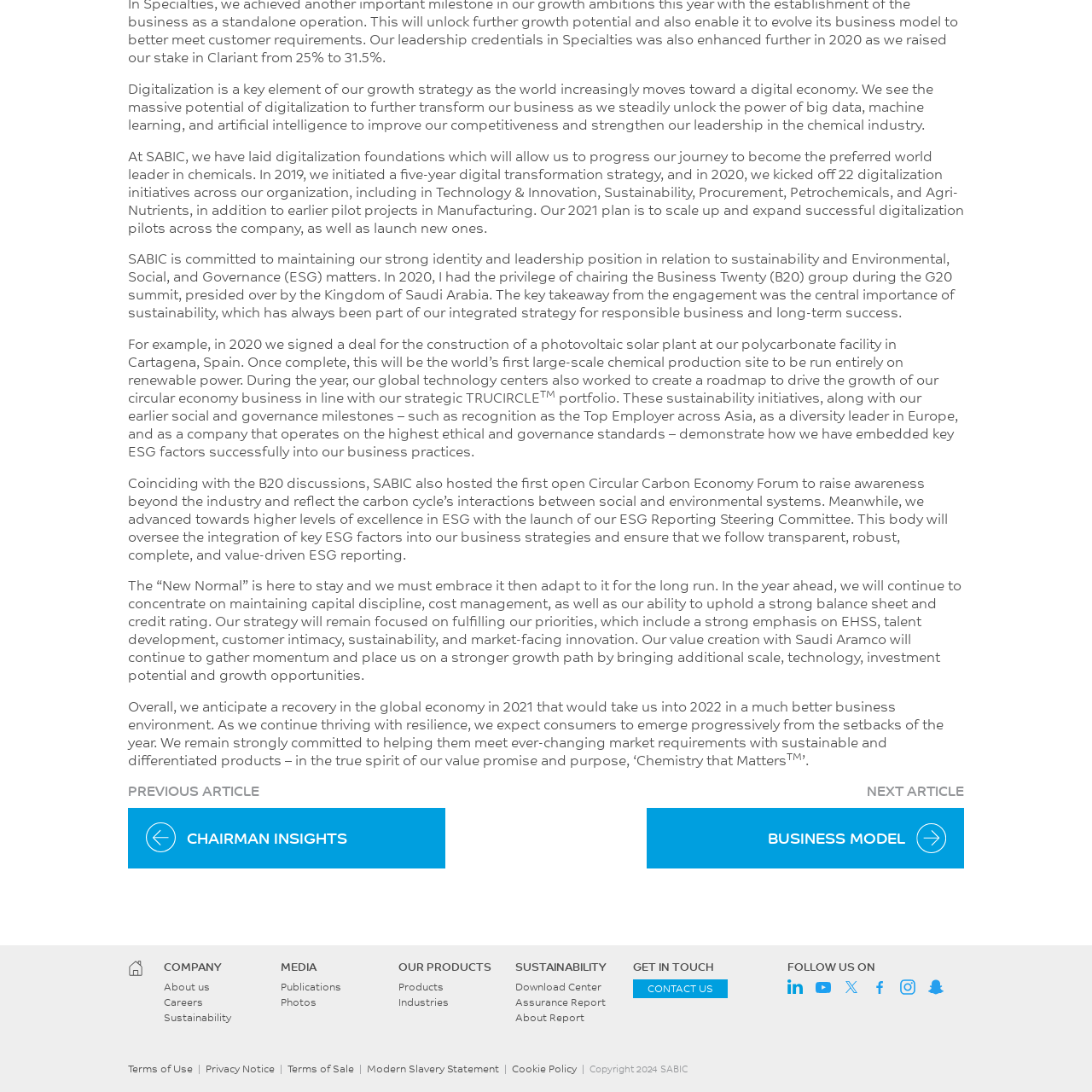What is the company's stance on sustainability?
Please answer the question with a detailed and comprehensive explanation.

The company has a strong commitment to sustainability, as evident from the multiple mentions of sustainability and ESG (Environmental, Social, and Governance) factors throughout the webpage content.